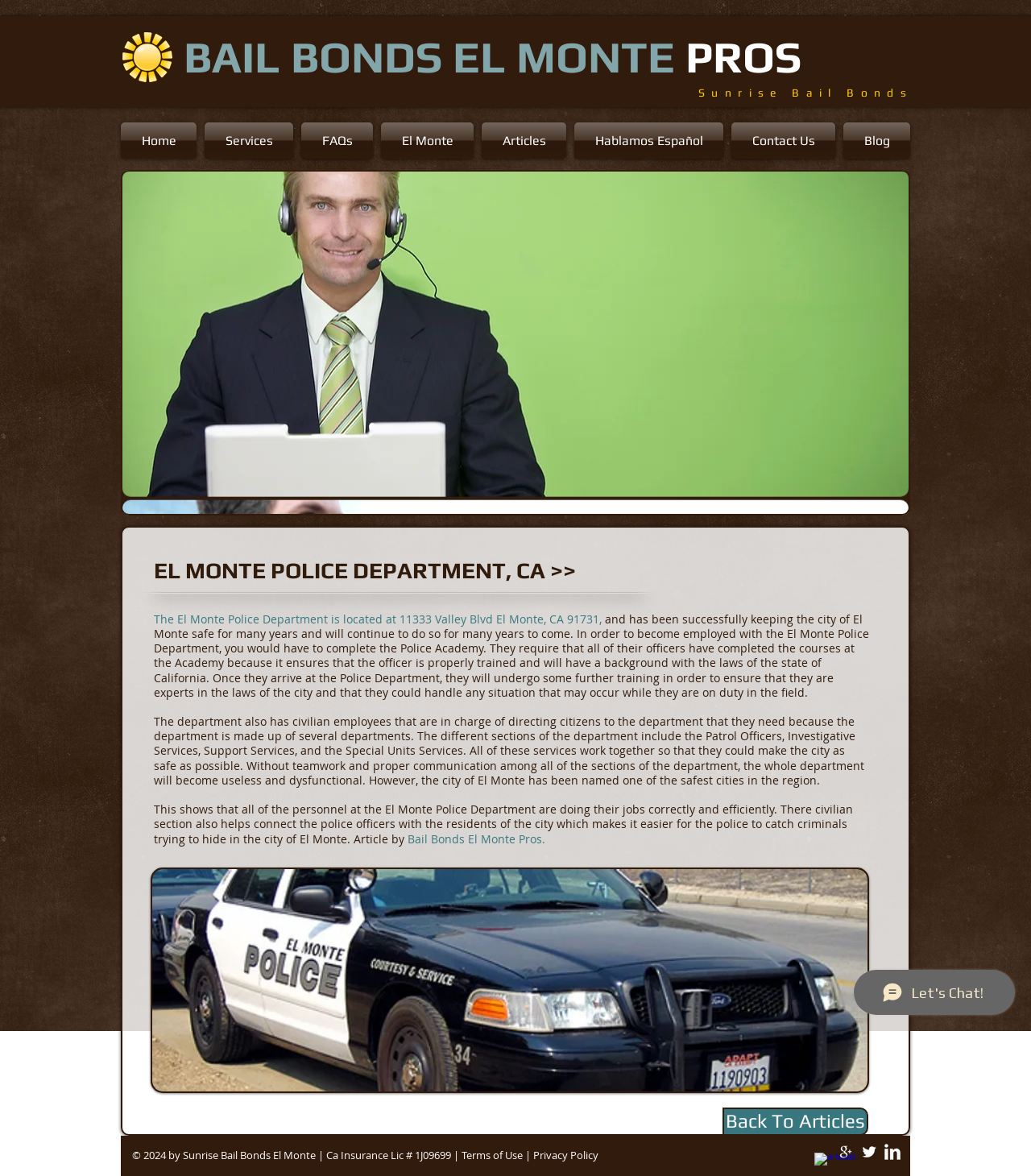Determine the bounding box coordinates for the area that should be clicked to carry out the following instruction: "View the 'El Monte Police Department' information".

[0.149, 0.475, 0.844, 0.496]